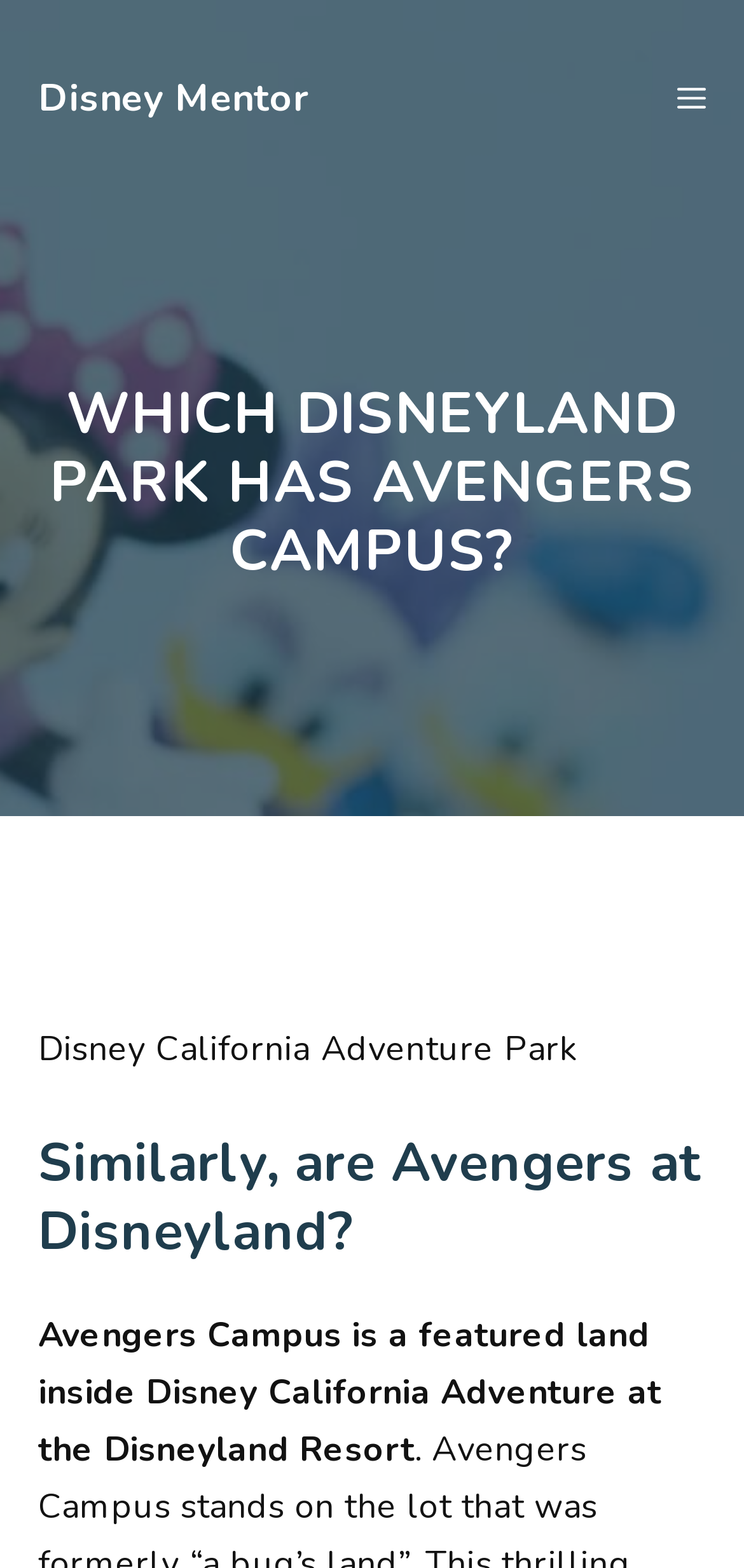What is the headline of the webpage?

WHICH DISNEYLAND PARK HAS AVENGERS CAMPUS?